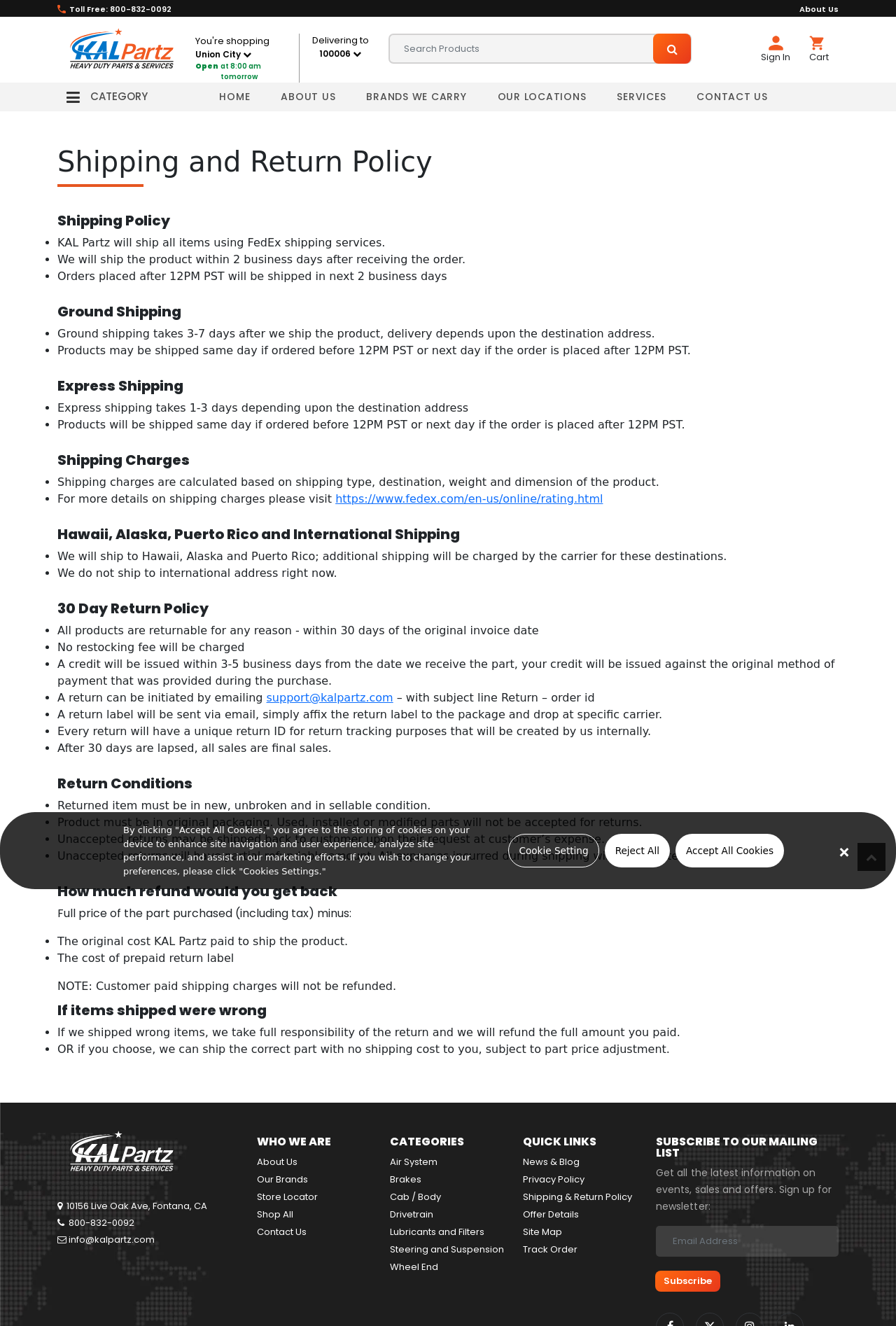Please specify the bounding box coordinates of the clickable section necessary to execute the following command: "Sign in".

[0.849, 0.026, 0.882, 0.048]